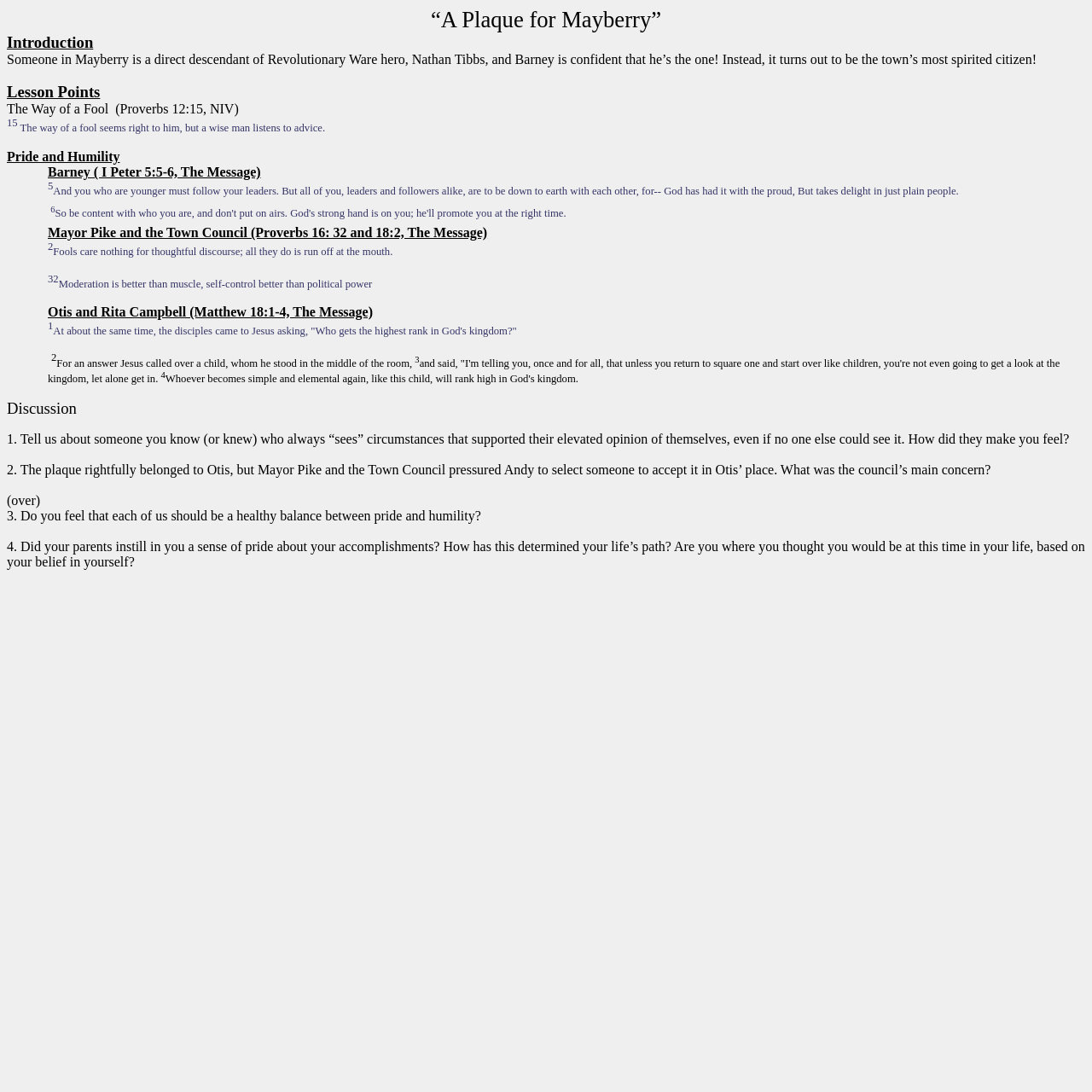Craft a detailed narrative of the webpage's structure and content.

The webpage is about a plaque for Mayberry, with a focus on lessons and discussions related to pride and humility. At the top, there is a title "A Plaque for Mayberry" followed by an introduction that sets the context for the story. Below the introduction, there are four sections with headings: "Lesson Points", "Pride and Humility", "Mayor Pike and the Town Council", and "Otis and Rita Campbell". Each section contains relevant Bible verses and quotes, with superscript numbers referencing the verses.

The "Lesson Points" section has a heading followed by a quote from Proverbs 12:15, NIV. The "Pride and Humility" section has two headings, one referencing I Peter 5:5-6, The Message, and the other referencing Proverbs 16:32 and 18:2, The Message. This section contains quotes from these Bible verses.

The "Mayor Pike and the Town Council" section has a heading referencing Proverbs 16:32 and 18:2, The Message, and contains quotes from these verses. The "Otis and Rita Campbell" section has a heading referencing Matthew 18:1-4, The Message, and contains quotes from this Bible verse.

At the bottom of the page, there is a "Discussion" section with four questions related to the lessons and themes presented on the page. These questions encourage reflection and discussion about pride, humility, and personal experiences.